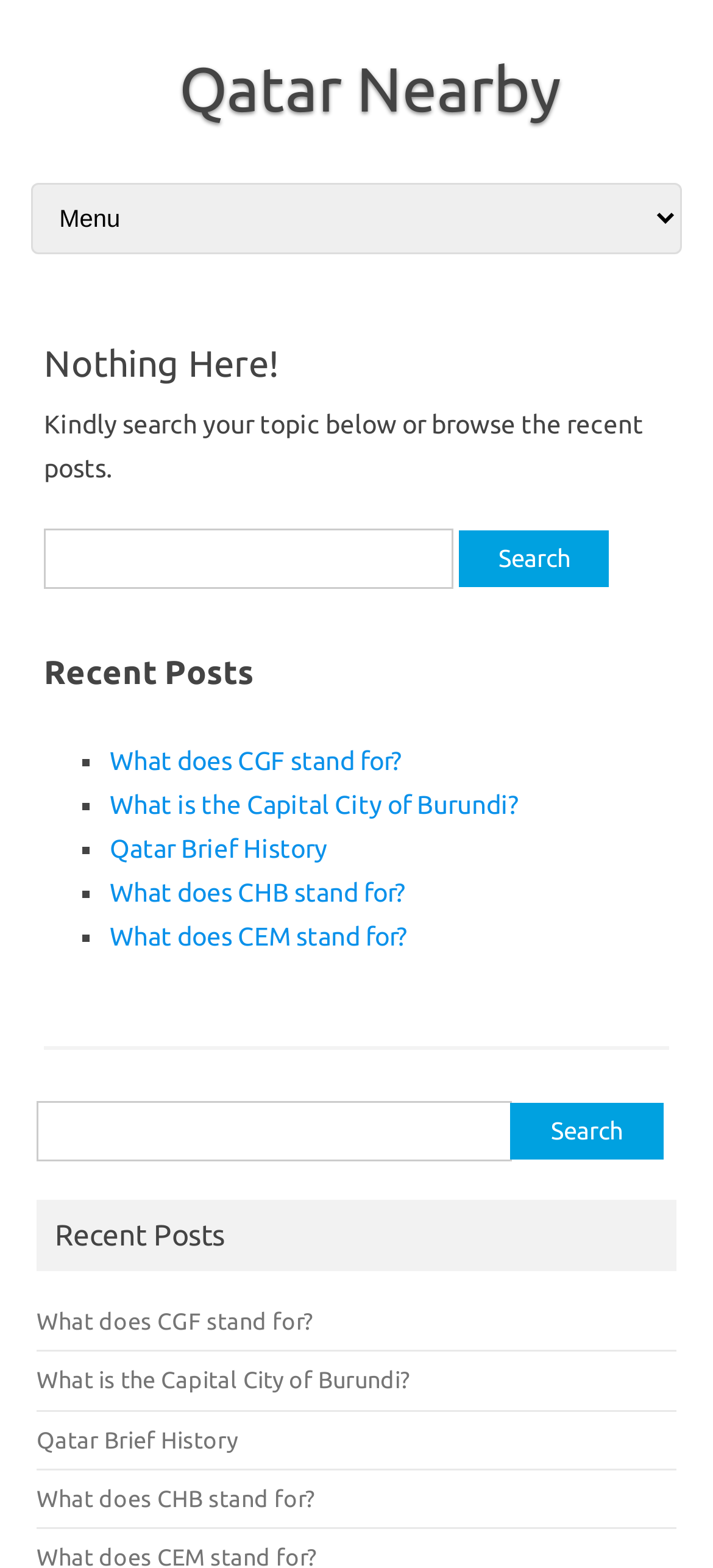Can you find the bounding box coordinates of the area I should click to execute the following instruction: "Search for a topic"?

[0.062, 0.337, 0.938, 0.383]